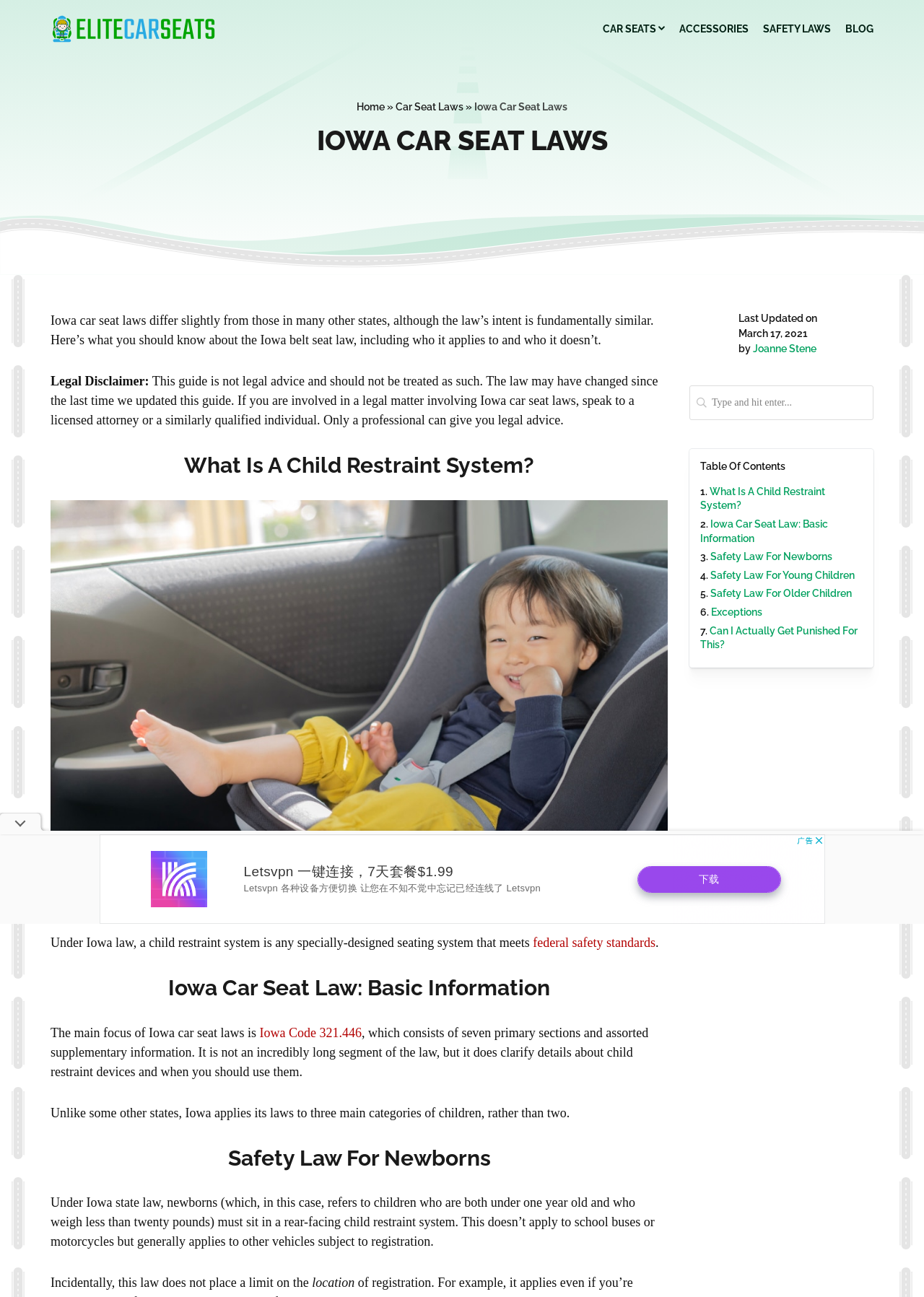What is a child restraint system in Iowa?
Use the image to give a comprehensive and detailed response to the question.

According to Iowa law, a child restraint system is any specially-designed seating system that meets federal safety standards.